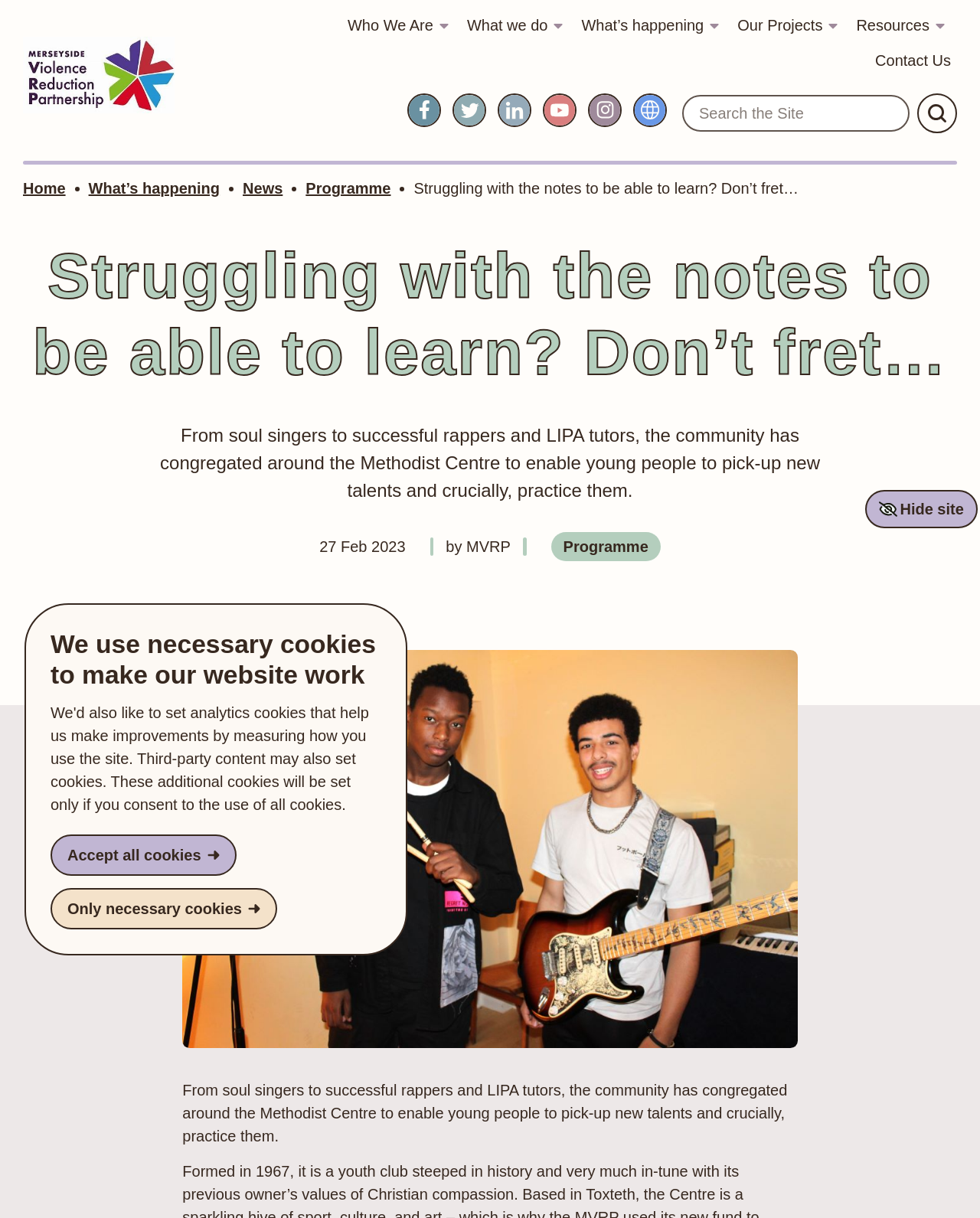Identify the bounding box coordinates of the area that should be clicked in order to complete the given instruction: "Search the Site". The bounding box coordinates should be four float numbers between 0 and 1, i.e., [left, top, right, bottom].

[0.696, 0.078, 0.928, 0.108]